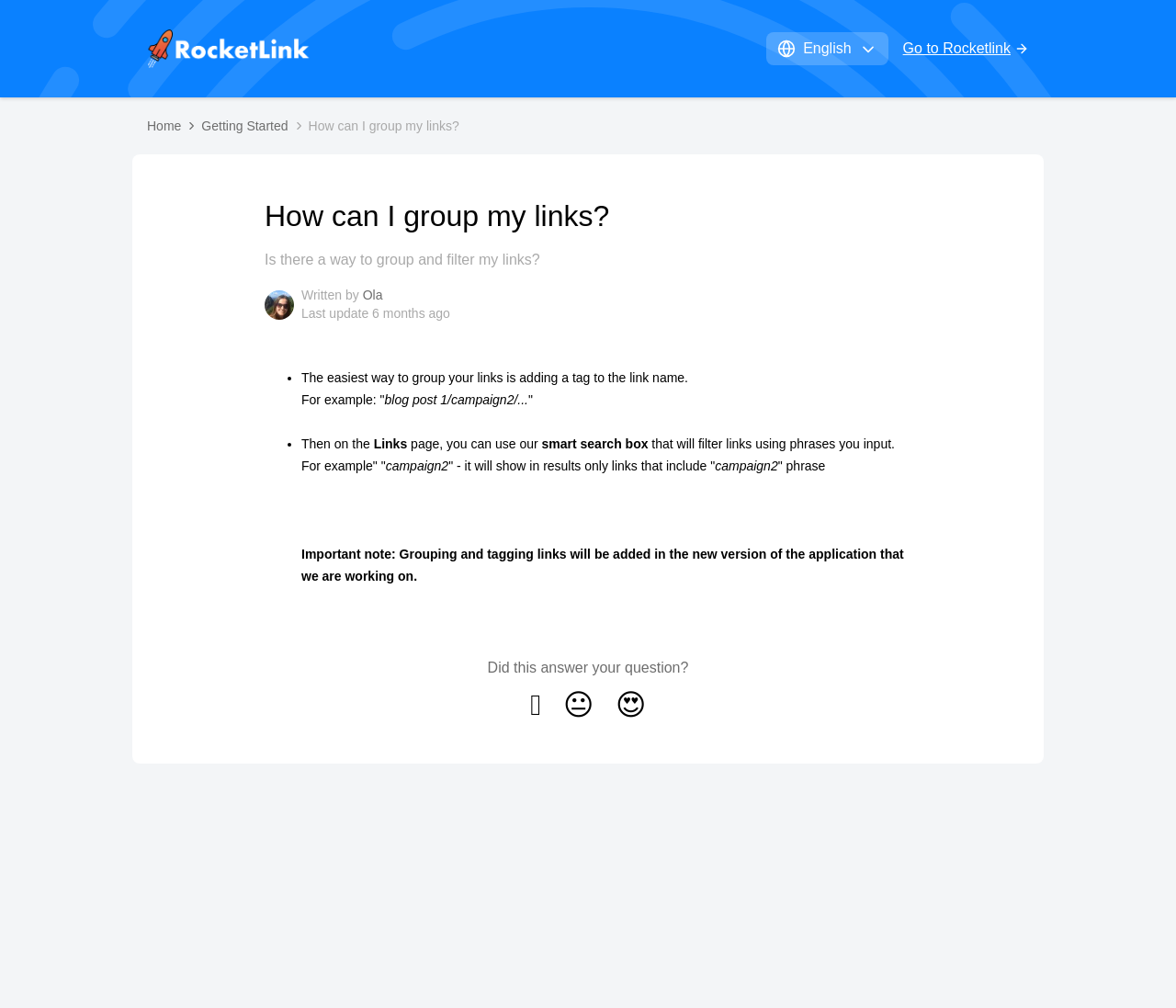What is the name of the help center?
Please provide a comprehensive answer based on the contents of the image.

The name of the help center can be found at the top left corner of the webpage, where it says 'Rocketlink' in a link format.